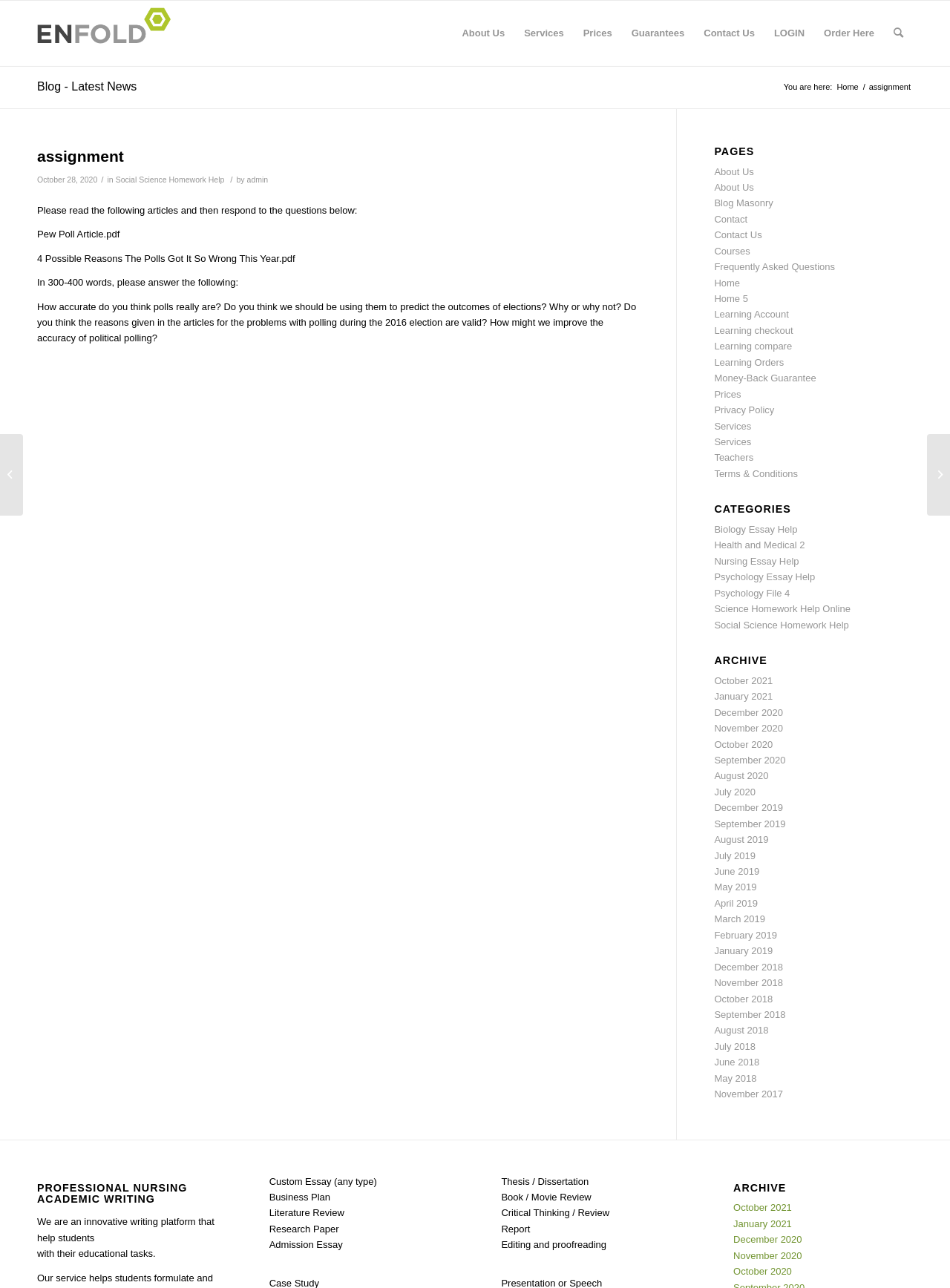Determine the bounding box coordinates for the UI element described. Format the coordinates as (top-left x, top-left y, bottom-right x, bottom-right y) and ensure all values are between 0 and 1. Element description: Biology Essay Help

[0.752, 0.407, 0.839, 0.415]